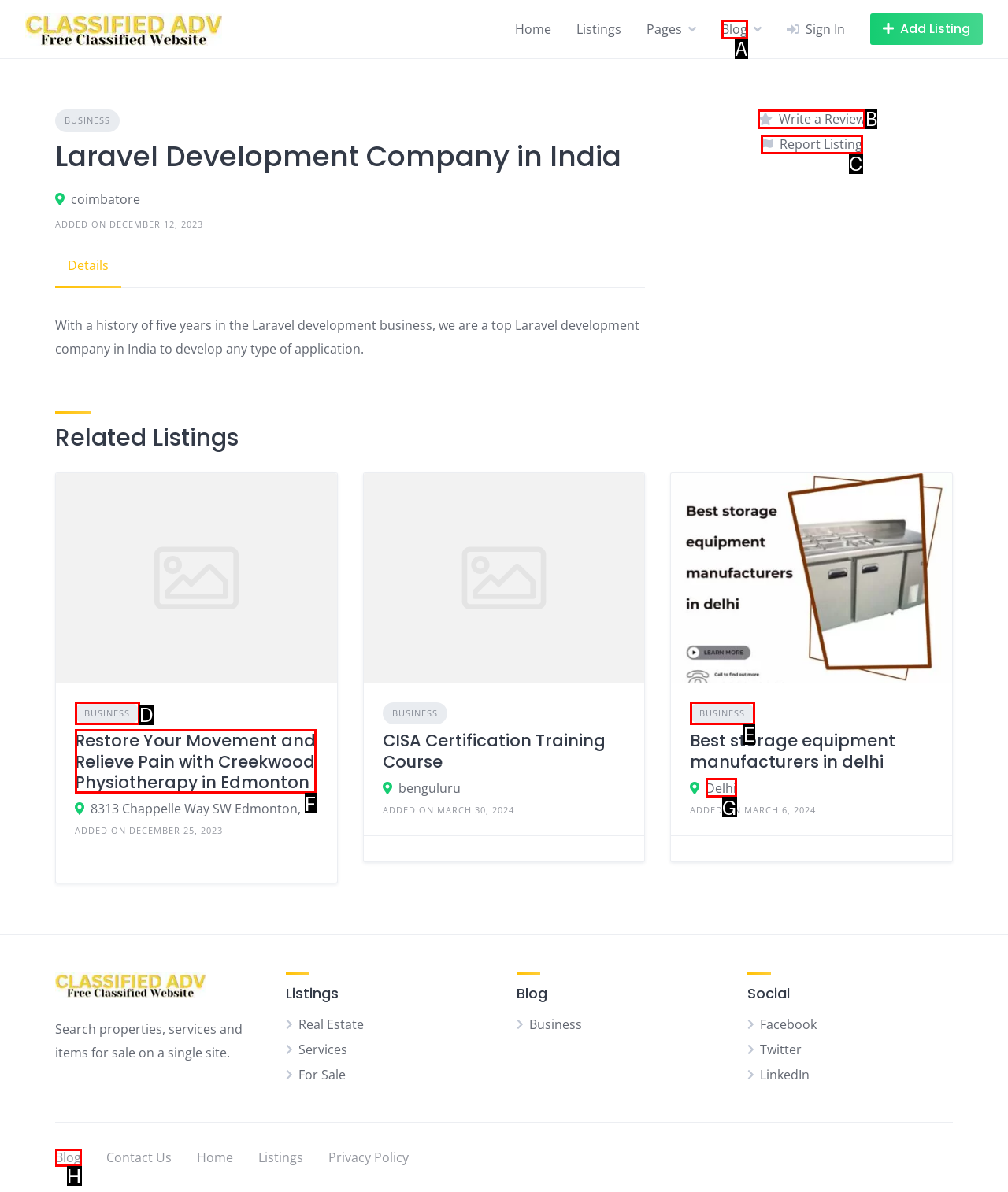Given the description: Write a Review, select the HTML element that best matches it. Reply with the letter of your chosen option.

B